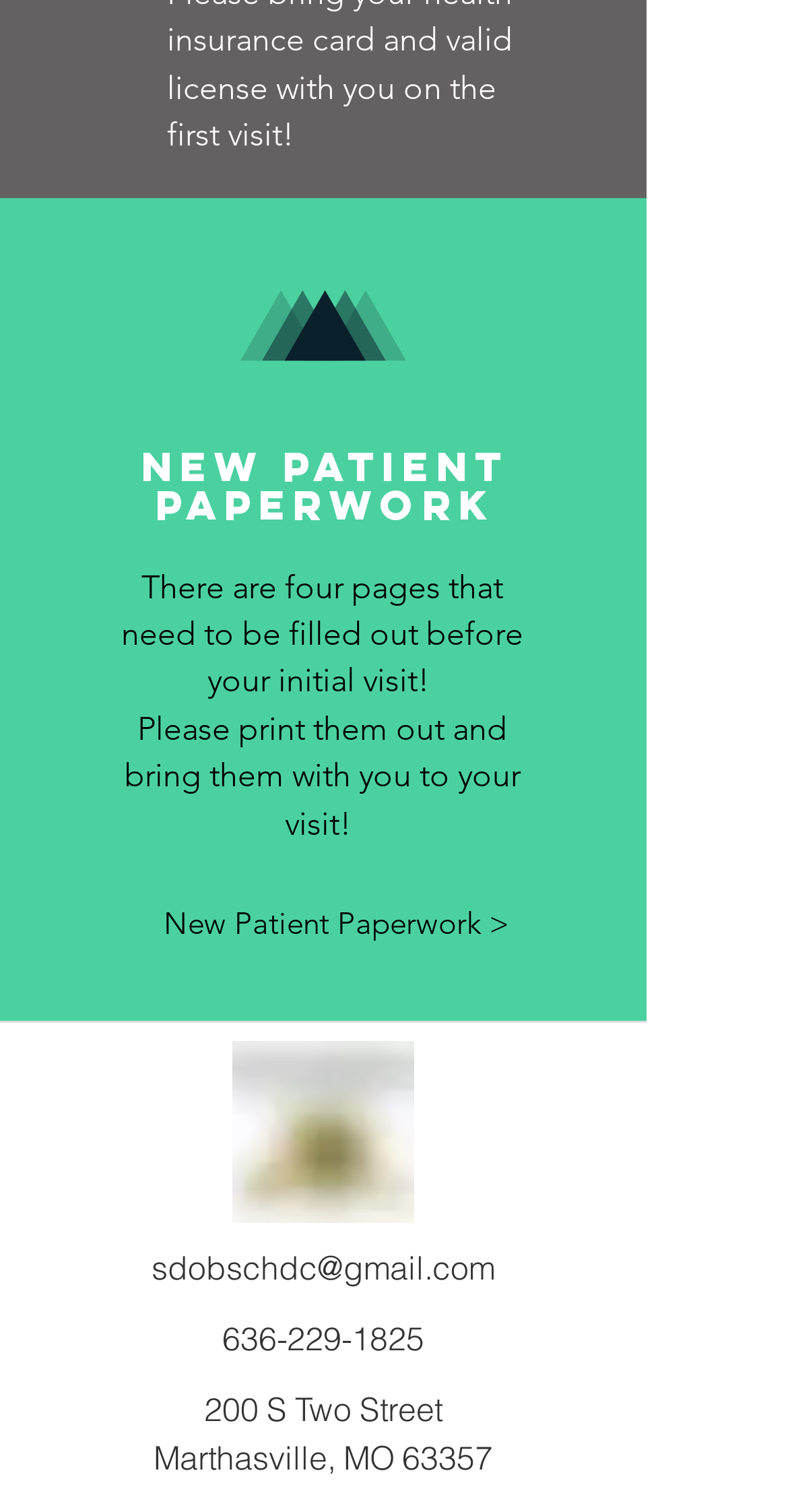What is the logo image file name on the webpage?
Please answer the question with a detailed and comprehensive explanation.

The image element with the file name 'macc logo_edited.jpg' is the logo image displayed on the webpage.